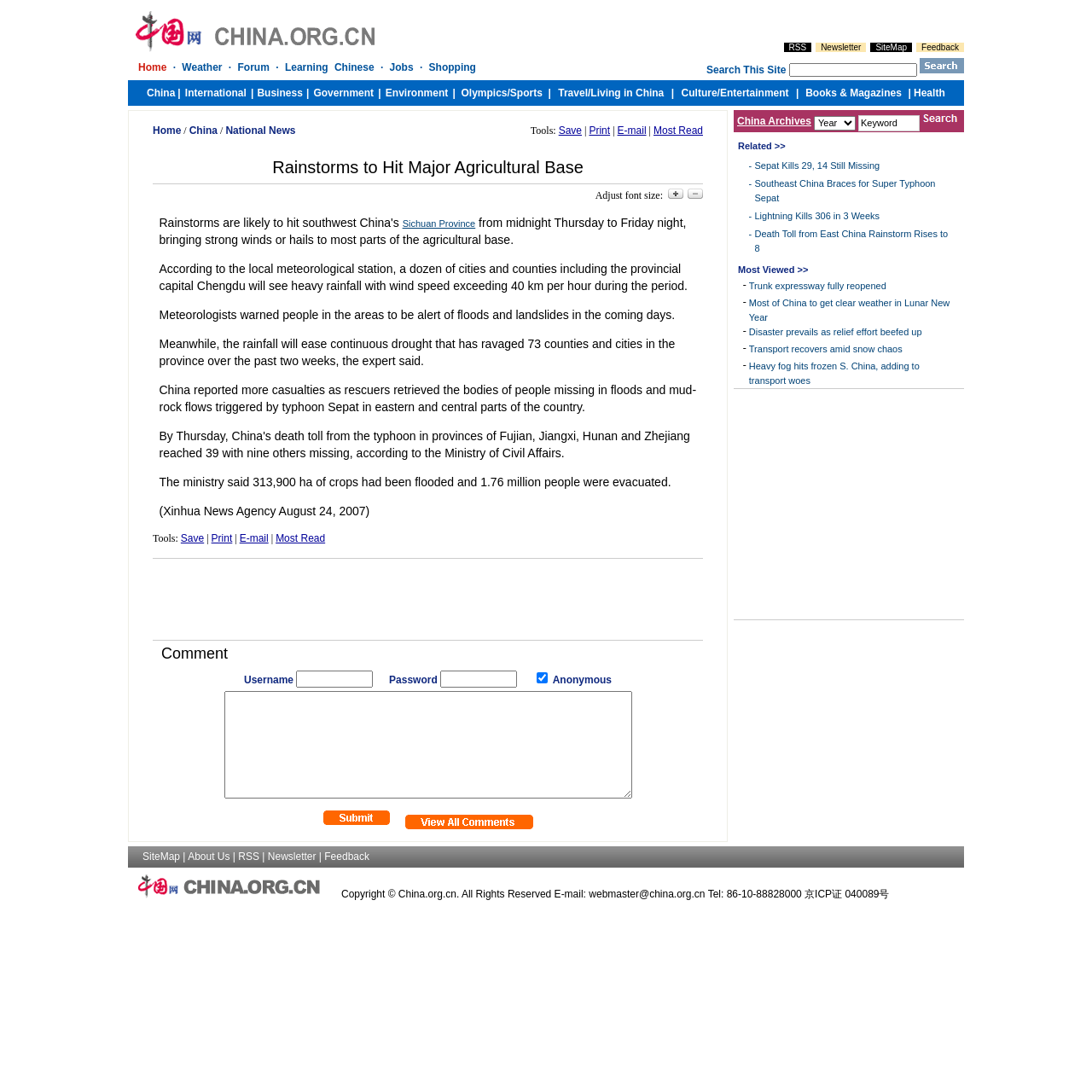Identify the bounding box coordinates of the area that should be clicked in order to complete the given instruction: "Check Weather". The bounding box coordinates should be four float numbers between 0 and 1, i.e., [left, top, right, bottom].

[0.167, 0.056, 0.204, 0.067]